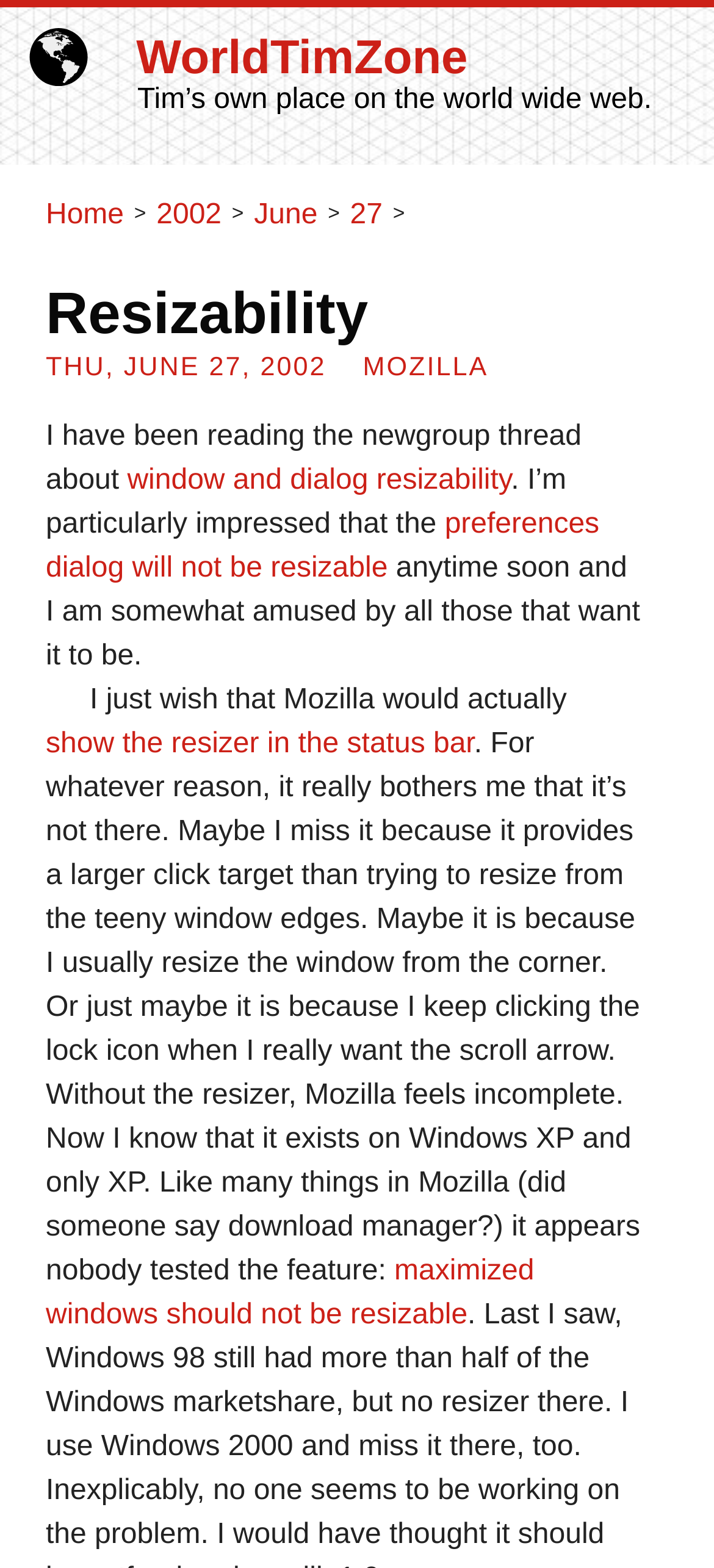What is the author's concern about Mozilla?
Carefully examine the image and provide a detailed answer to the question.

The author's concern about Mozilla can be found in the blog post content, which mentions that the author wishes Mozilla would show the resizer in the status bar. This is indicated by the sentence 'I just wish that Mozilla would actually show the resizer in the status bar'.